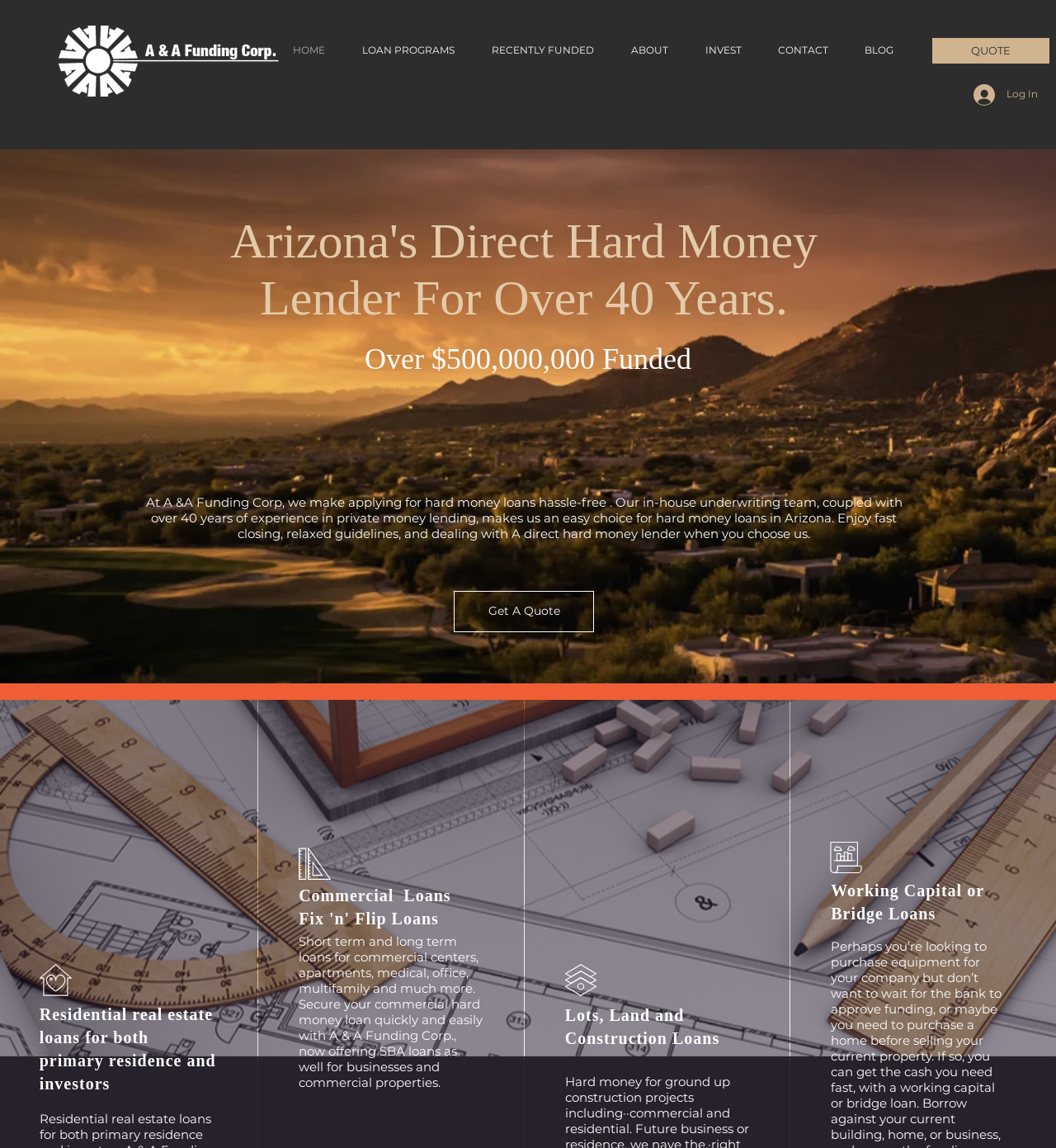Please identify the bounding box coordinates of the element I need to click to follow this instruction: "Click the 'HOME' link".

[0.266, 0.029, 0.331, 0.058]